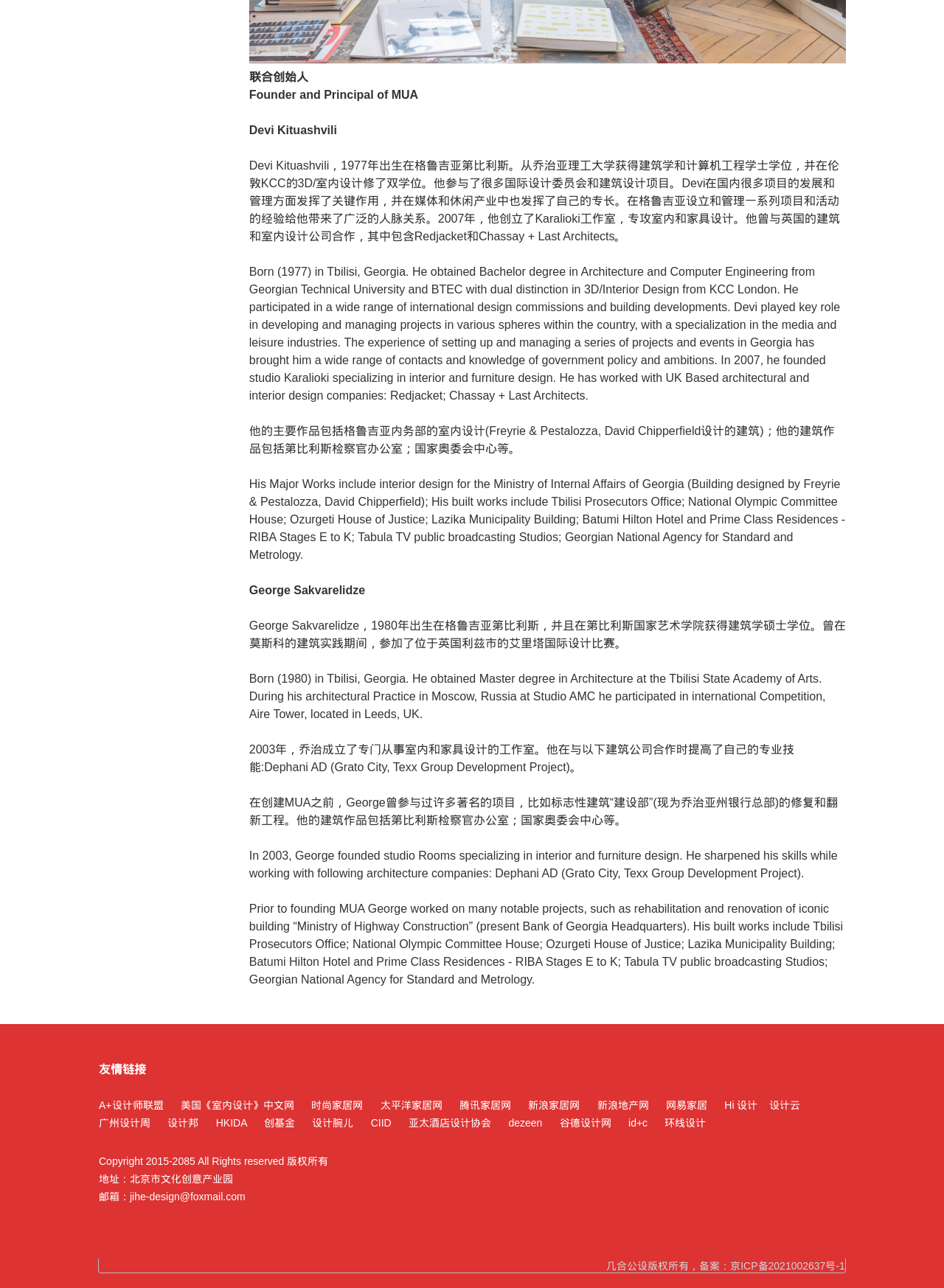What is the location of the Ministry of Highway Construction building?
Please give a detailed and elaborate answer to the question.

The text mentions that George Sakvarelidze worked on the rehabilitation and renovation of the iconic building 'Ministry of Highway Construction', which is located in Georgia.